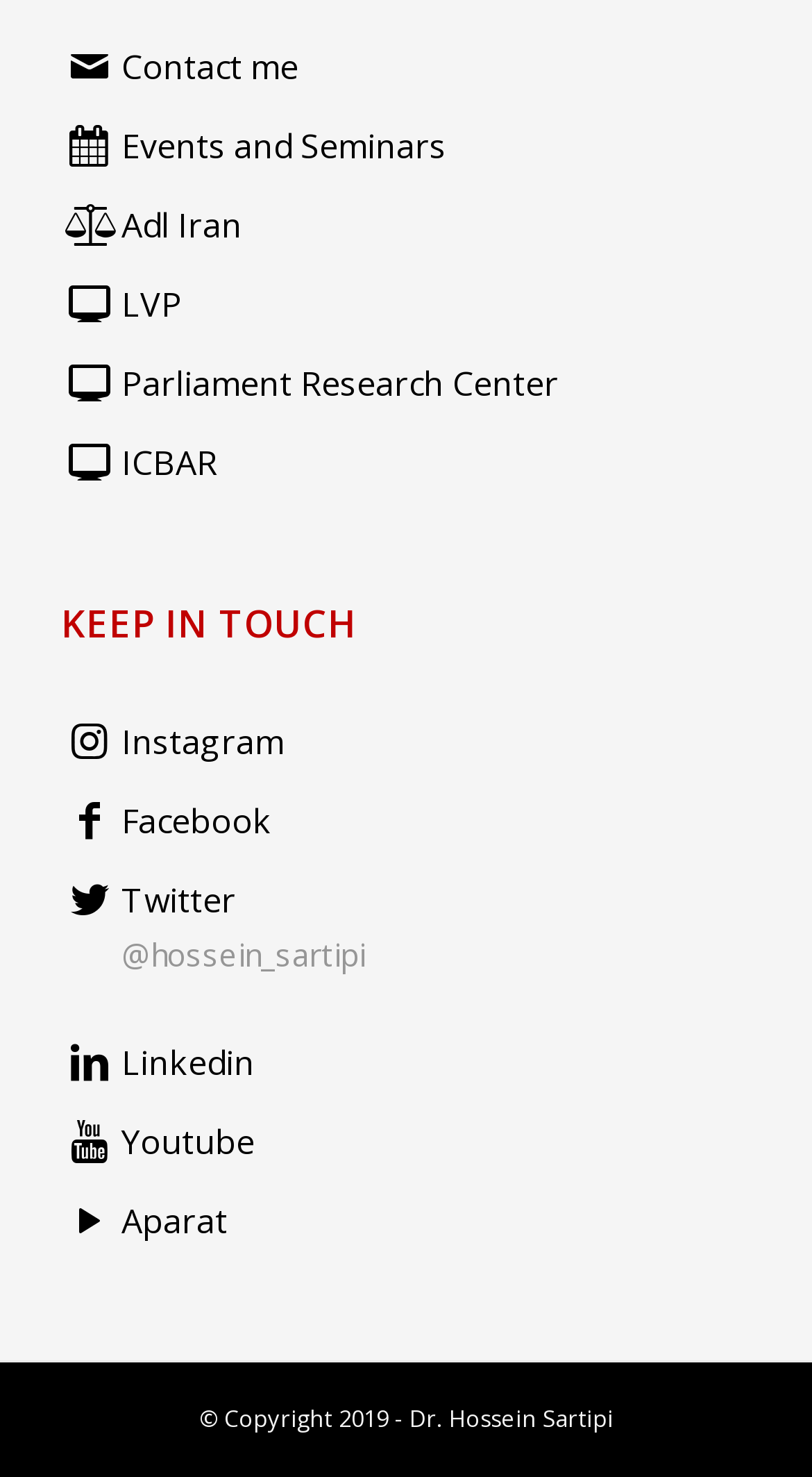Determine the coordinates of the bounding box that should be clicked to complete the instruction: "Click on Contact me". The coordinates should be represented by four float numbers between 0 and 1: [left, top, right, bottom].

[0.08, 0.029, 0.14, 0.062]